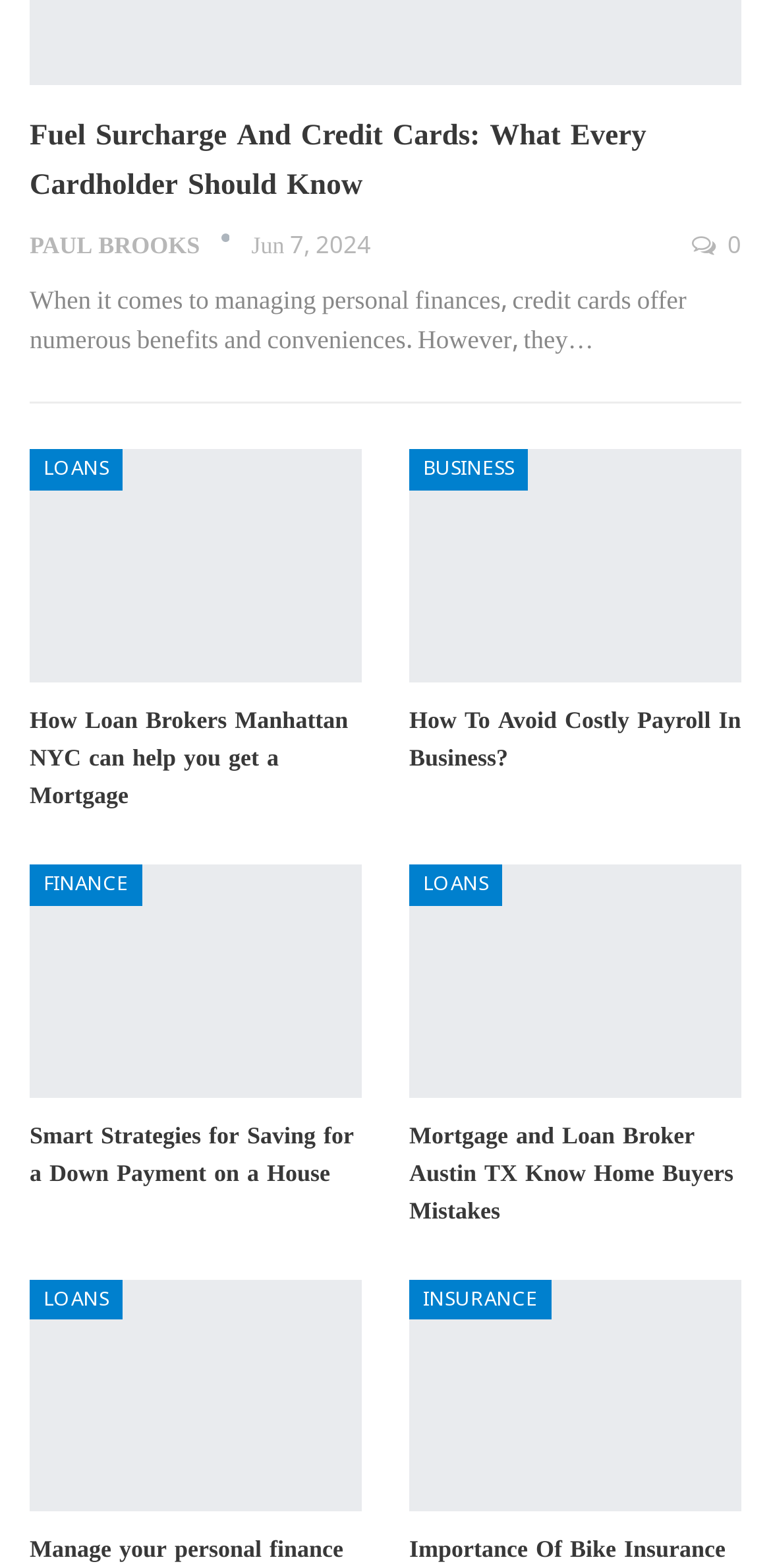Could you find the bounding box coordinates of the clickable area to complete this instruction: "Learn about loan brokers in Manhattan NYC"?

[0.038, 0.287, 0.469, 0.435]